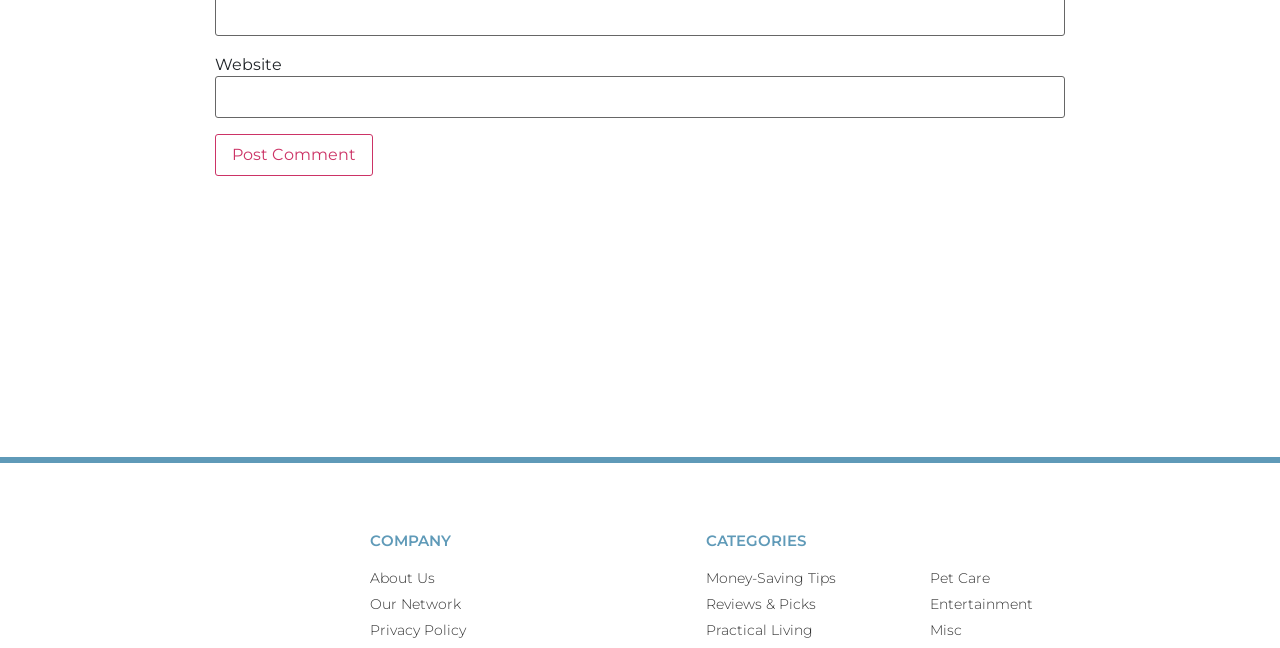Please analyze the image and provide a thorough answer to the question:
What type of information is available under 'COMPANY'?

The 'COMPANY' section has links to 'About Us', 'Our Network', and 'Privacy Policy', suggesting that this section provides information about the company, its network, and its privacy policies.